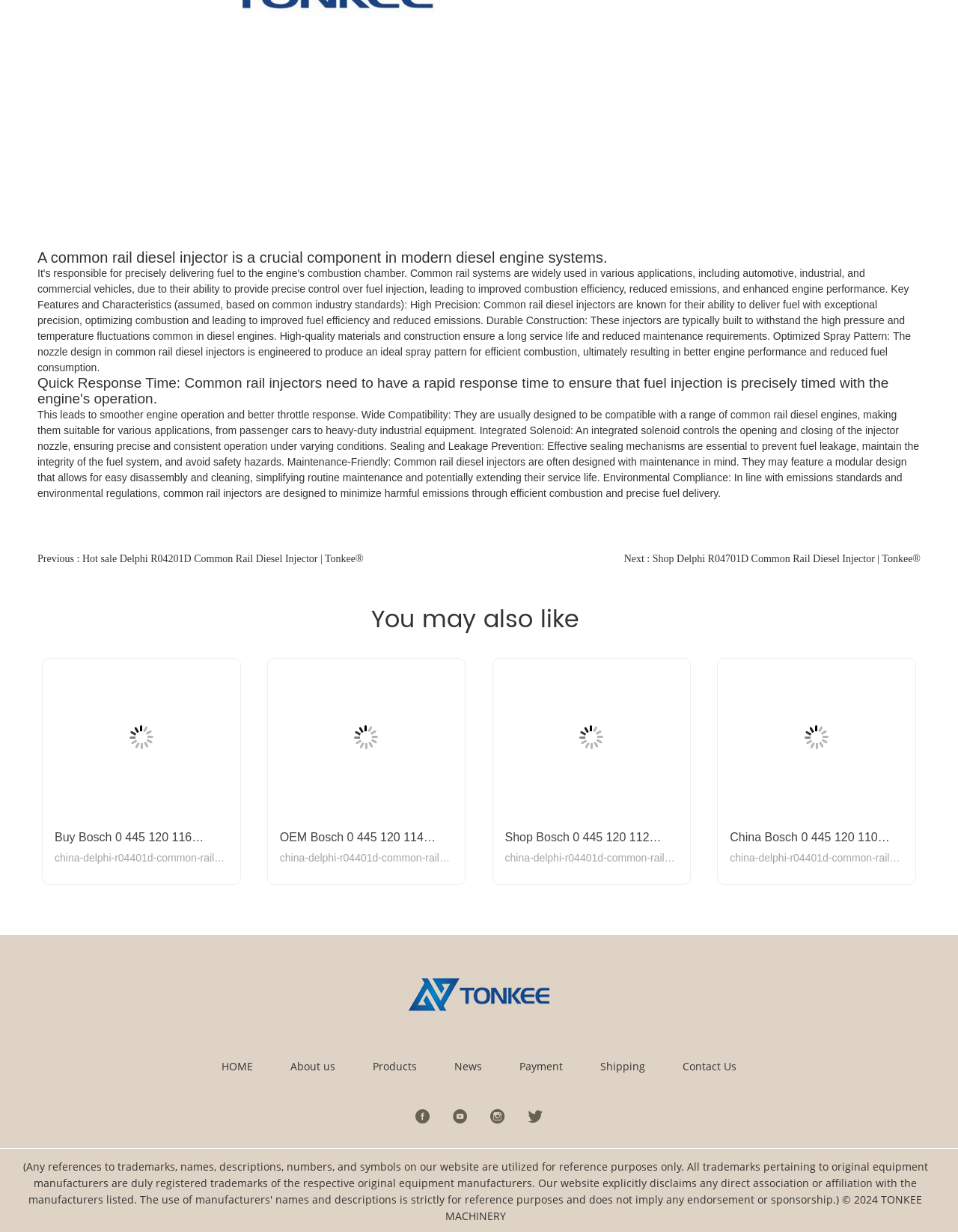Determine the bounding box coordinates in the format (top-left x, top-left y, bottom-right x, bottom-right y). Ensure all values are floating point numbers between 0 and 1. Identify the bounding box of the UI element described by: Contact Us

[0.693, 0.841, 0.788, 0.89]